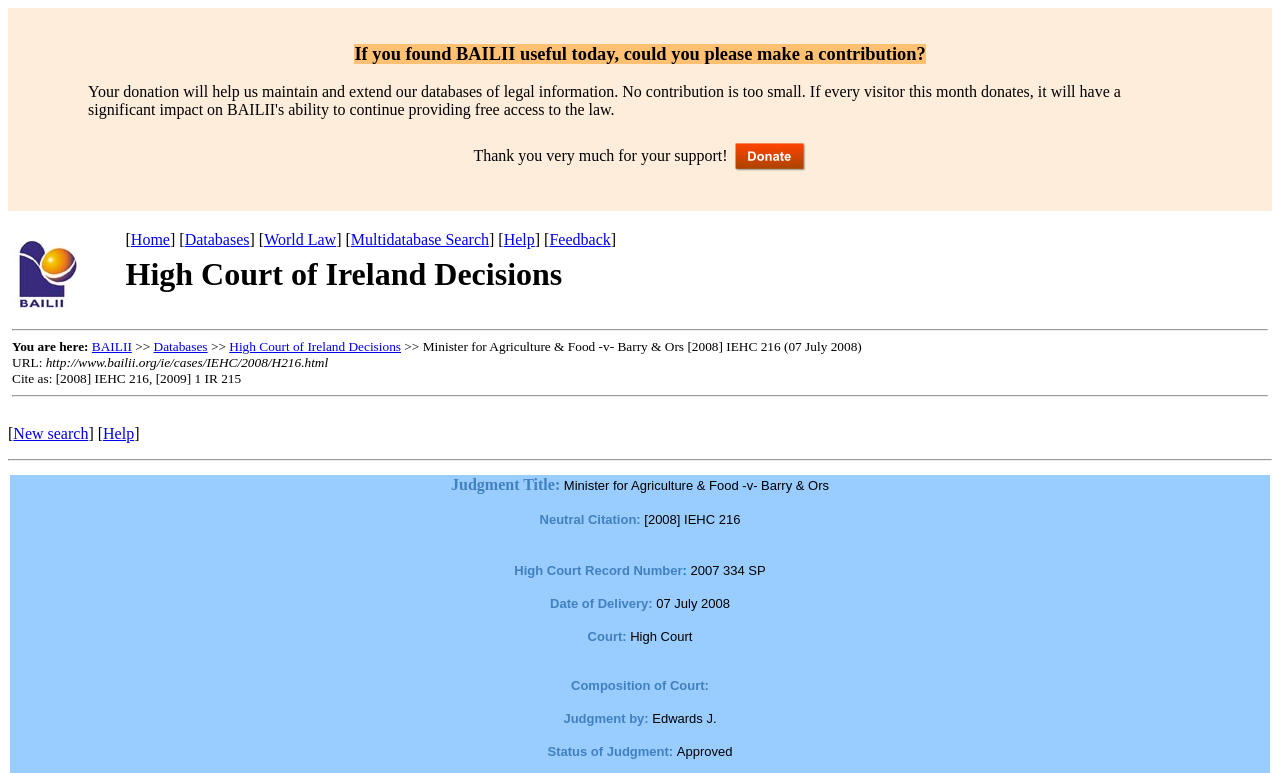Find the bounding box coordinates of the element's region that should be clicked in order to follow the given instruction: "Make a contribution". The coordinates should consist of four float numbers between 0 and 1, i.e., [left, top, right, bottom].

[0.277, 0.057, 0.723, 0.083]